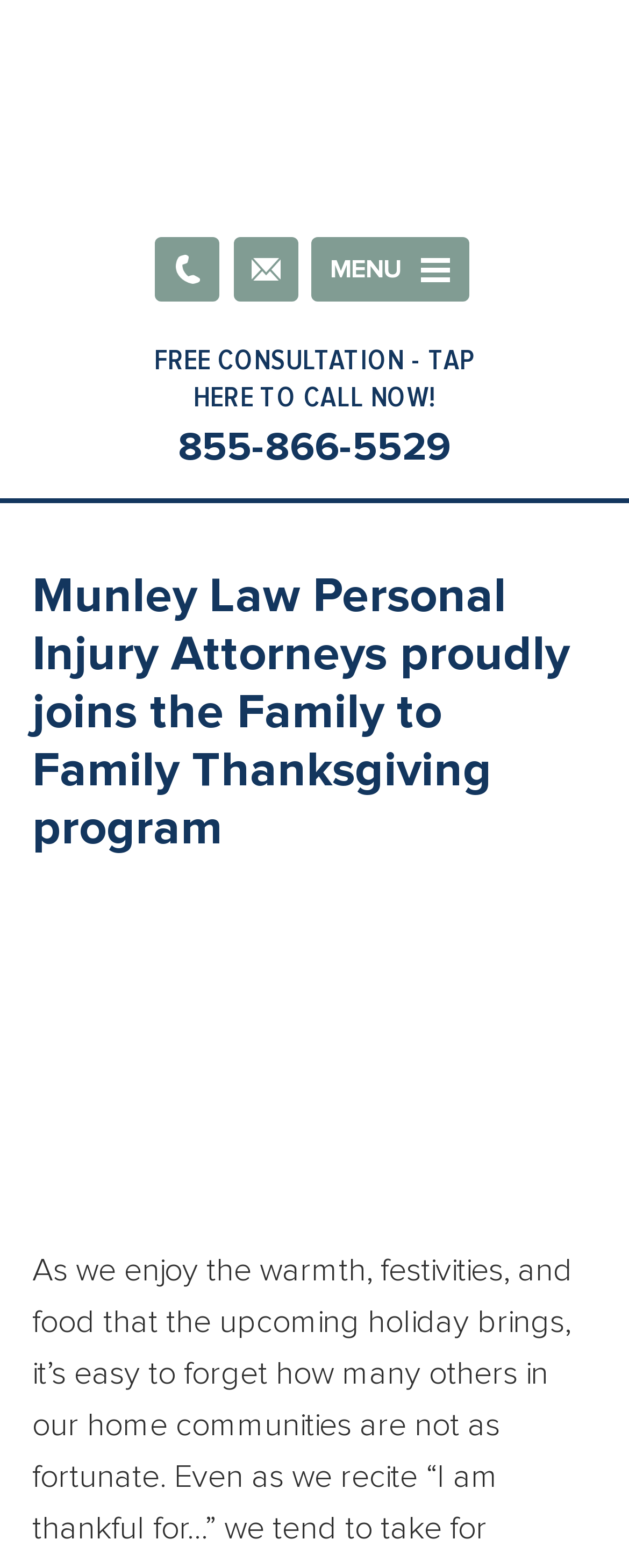How many links are there in the top menu?
Please provide a comprehensive and detailed answer to the question.

I found the answer by looking at the link elements located at the top of the webpage, which are 'Call', 'Email', and 'MENU', indicating that there are 3 links in the top menu.